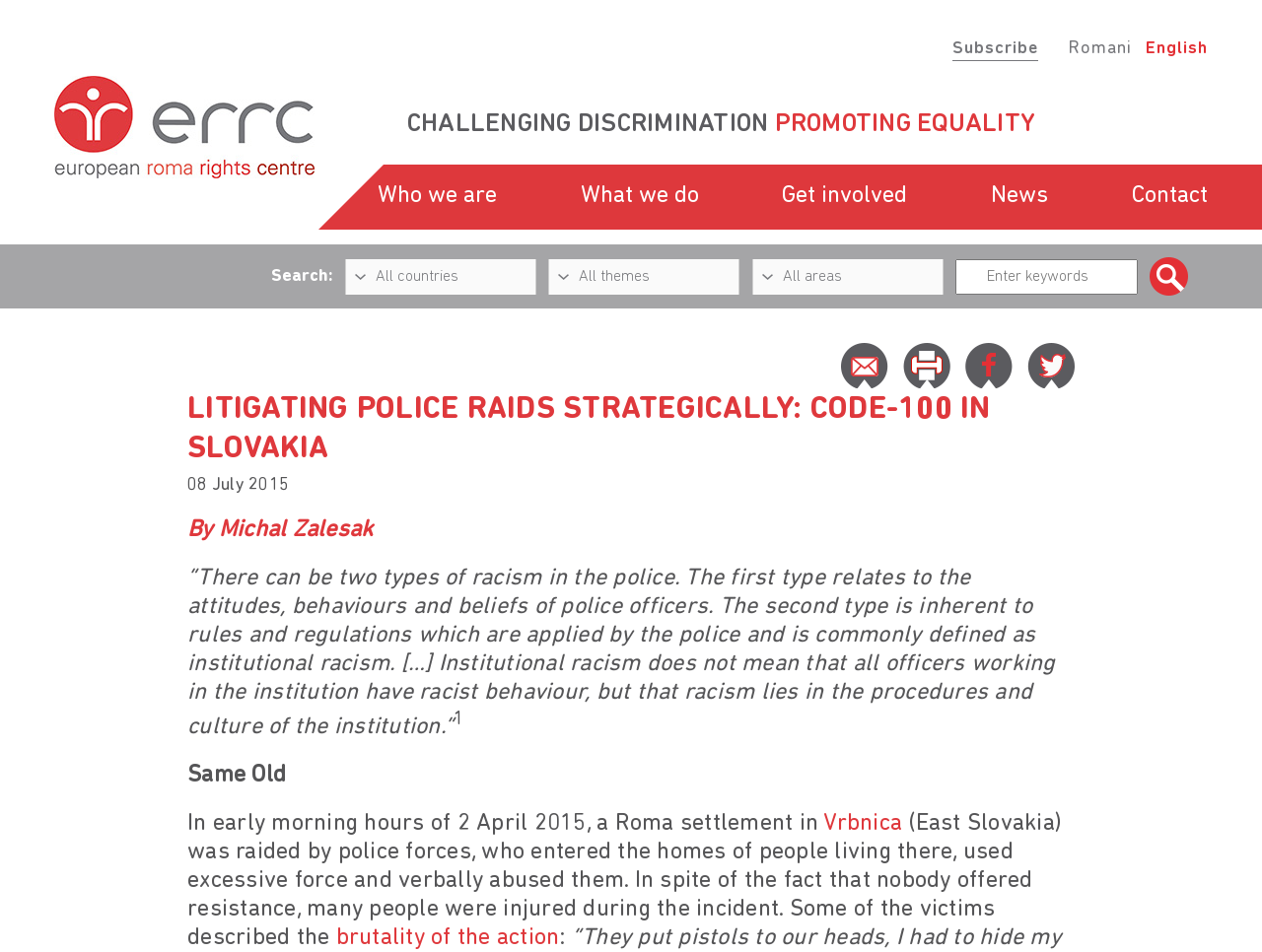Locate the bounding box coordinates of the element's region that should be clicked to carry out the following instruction: "Click the Subscribe link". The coordinates need to be four float numbers between 0 and 1, i.e., [left, top, right, bottom].

[0.755, 0.039, 0.823, 0.064]